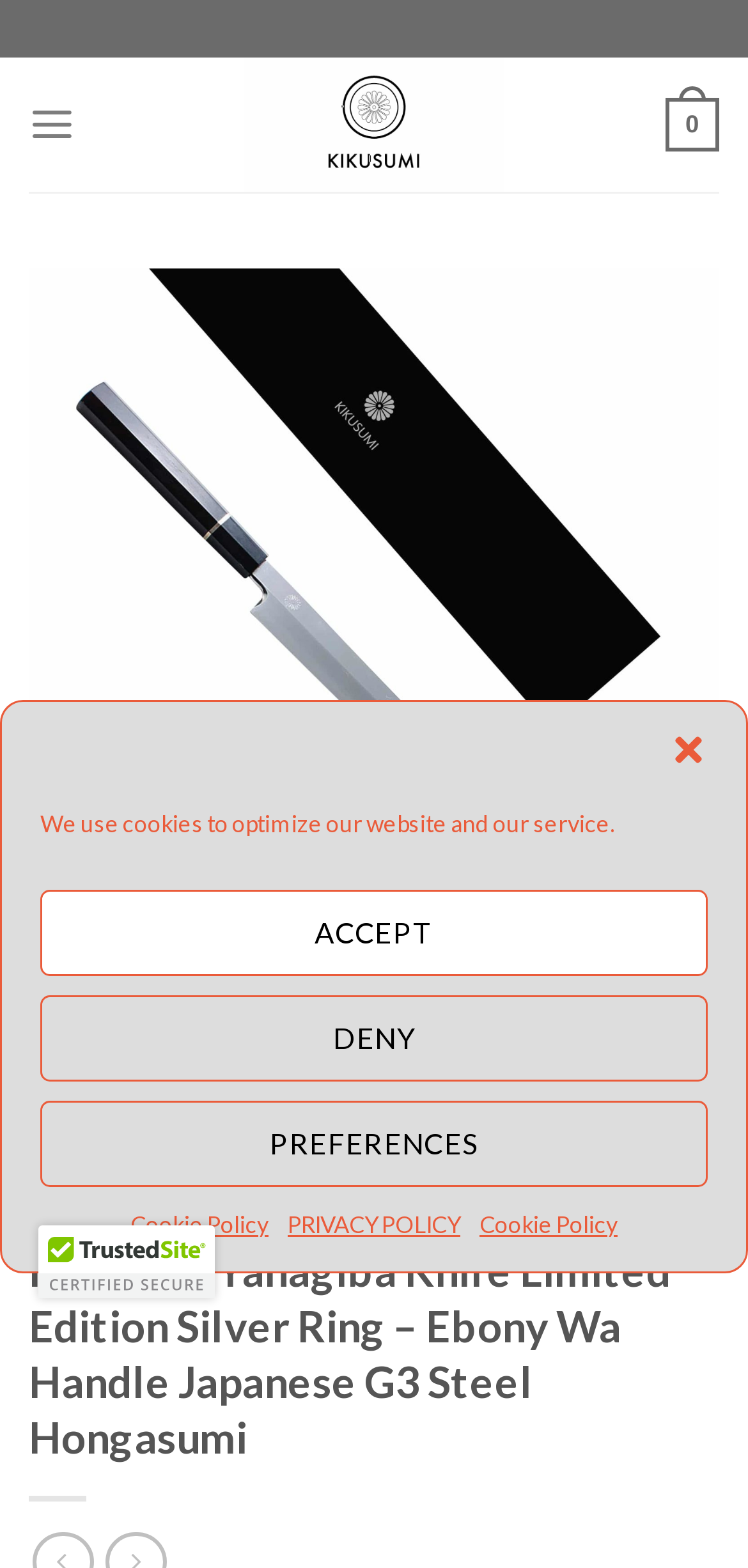Could you provide the bounding box coordinates for the portion of the screen to click to complete this instruction: "Click the 'Previous' button"?

[0.075, 0.347, 0.168, 0.435]